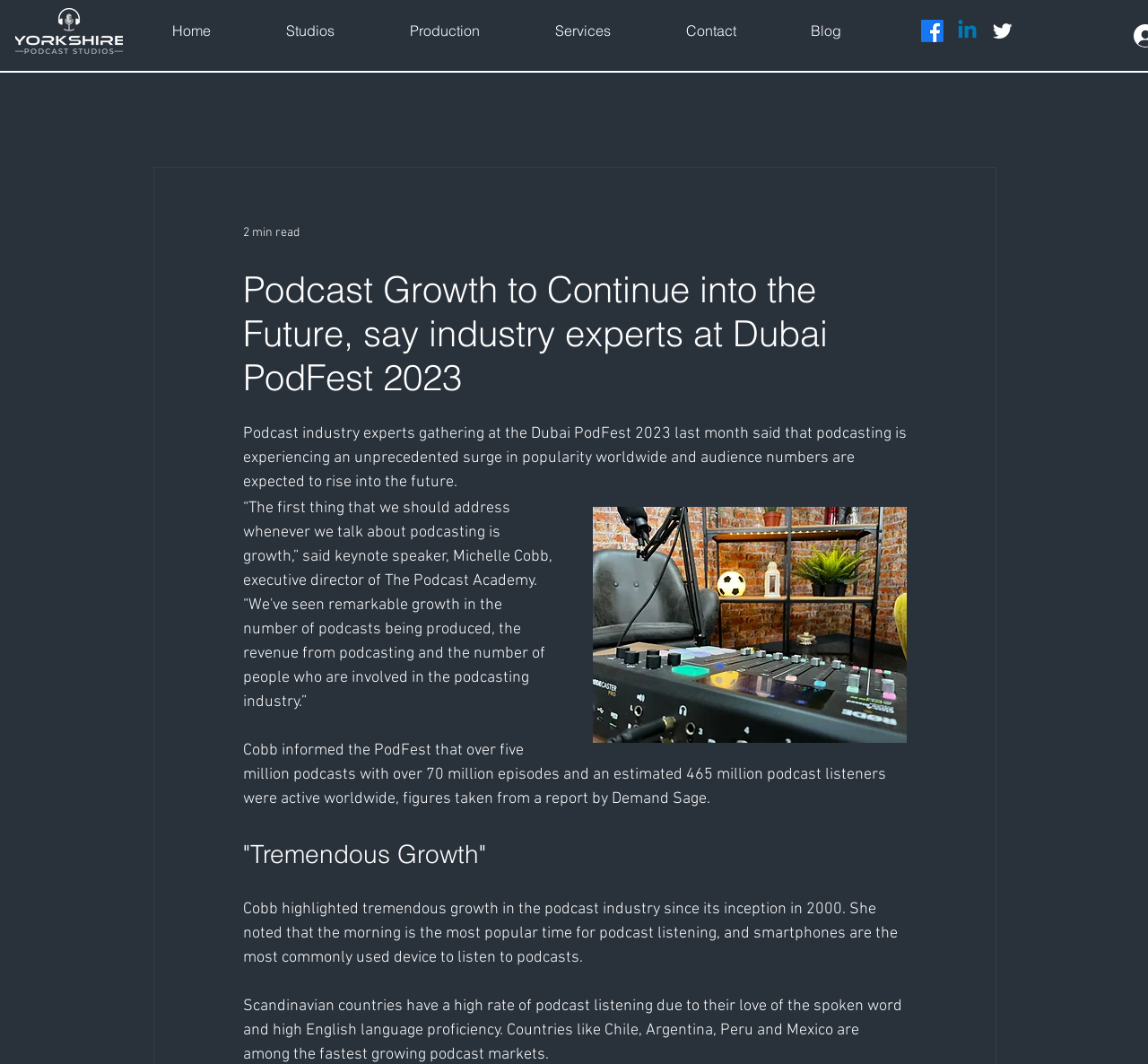Given the element description "San Francisco, CA" in the screenshot, predict the bounding box coordinates of that UI element.

None